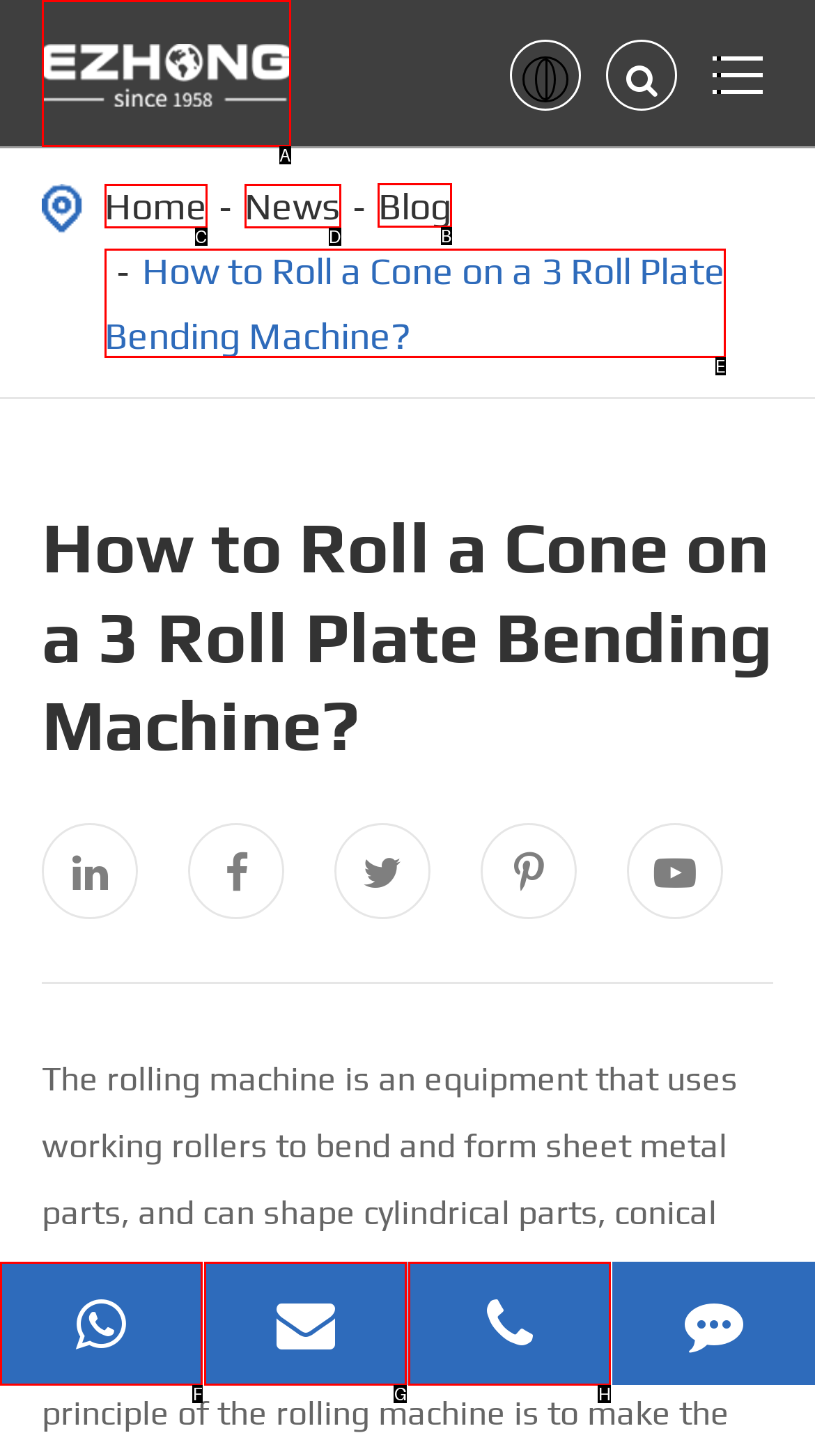Identify the correct letter of the UI element to click for this task: visit blog
Respond with the letter from the listed options.

B